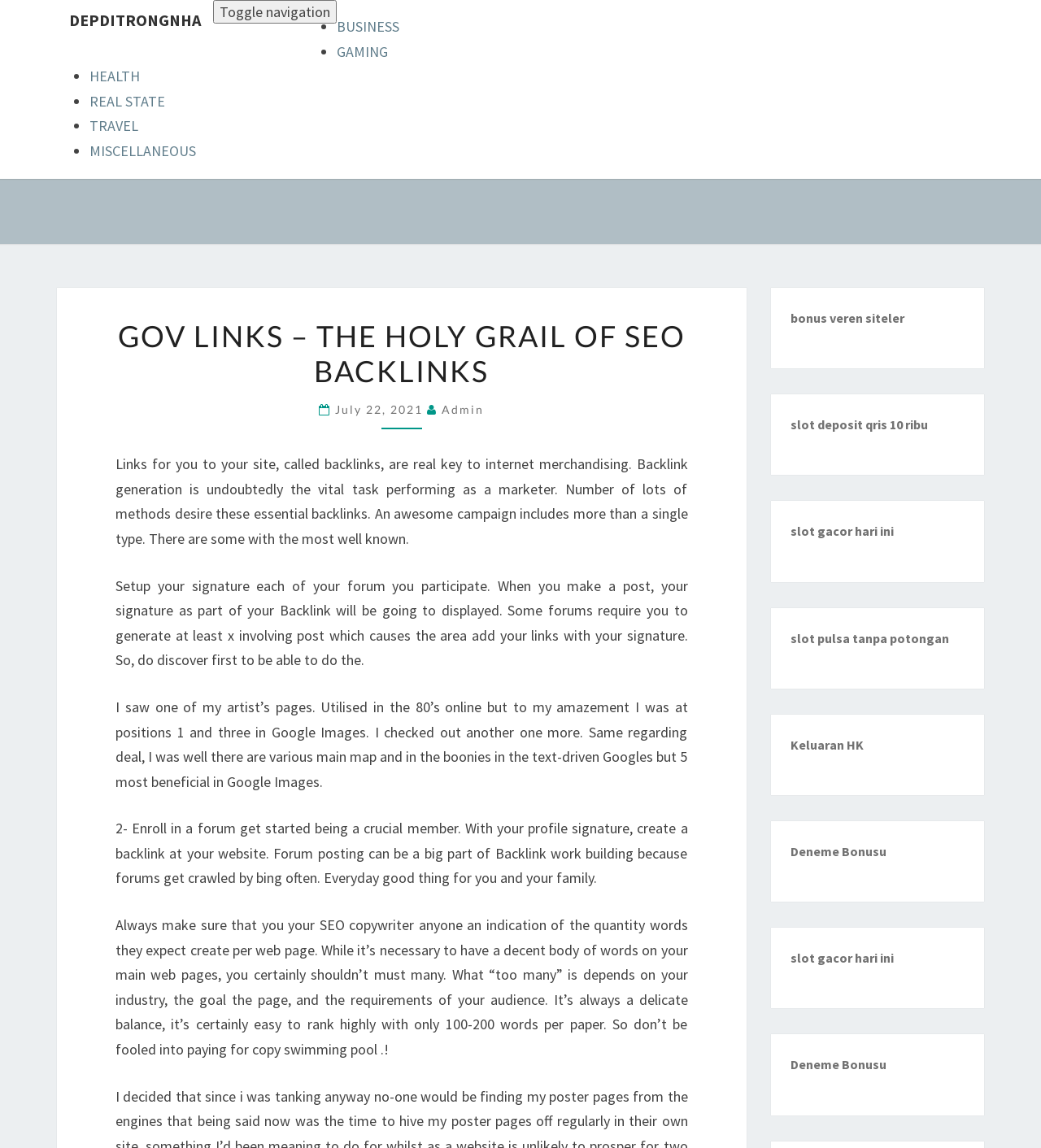Determine the bounding box coordinates for the clickable element required to fulfill the instruction: "Click the 'Toggle navigation' button". Provide the coordinates as four float numbers between 0 and 1, i.e., [left, top, right, bottom].

[0.205, 0.0, 0.323, 0.021]